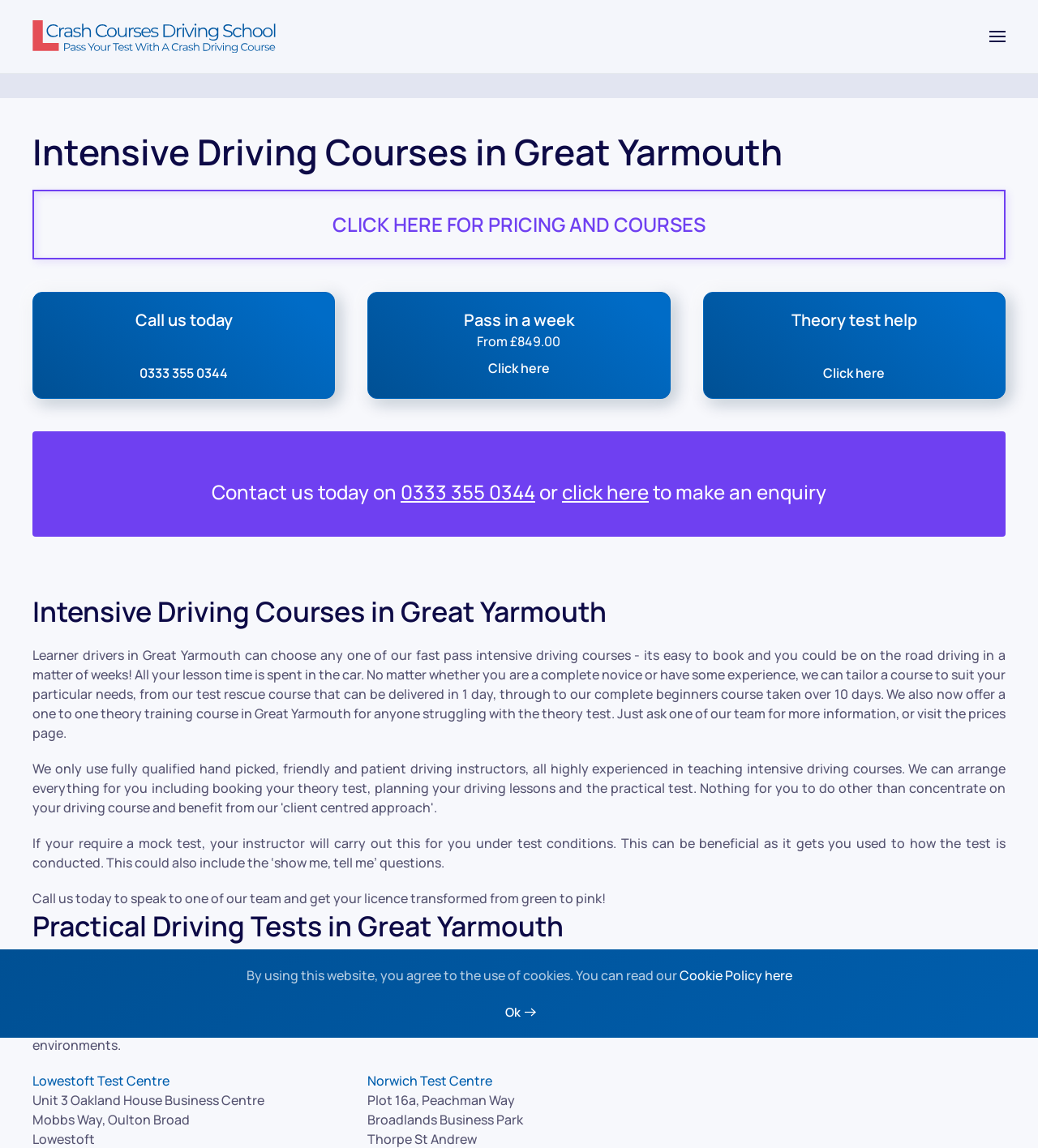How many hours of intensive driving courses are available?
Look at the screenshot and give a one-word or phrase answer.

5-40 hours